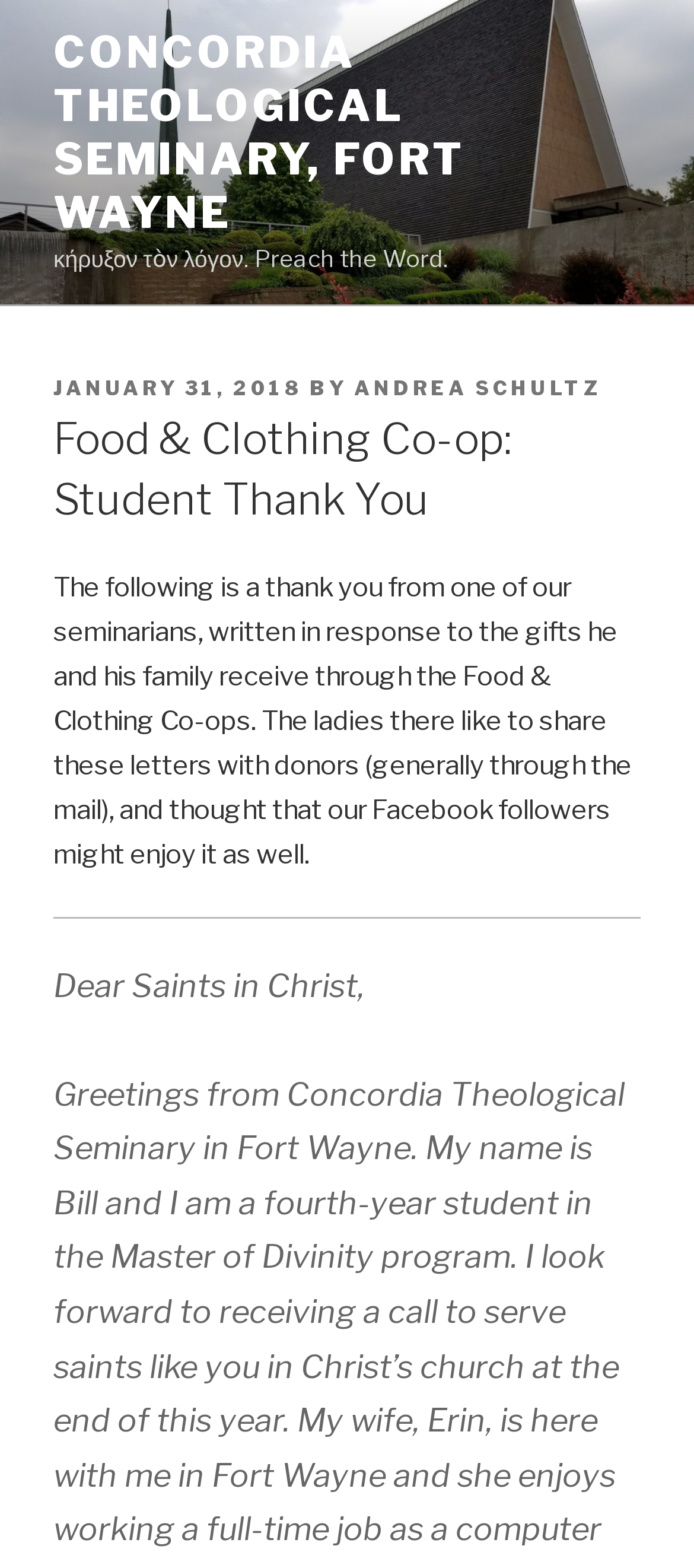Please find the bounding box for the UI component described as follows: "Andrea Schultz".

[0.51, 0.24, 0.867, 0.256]